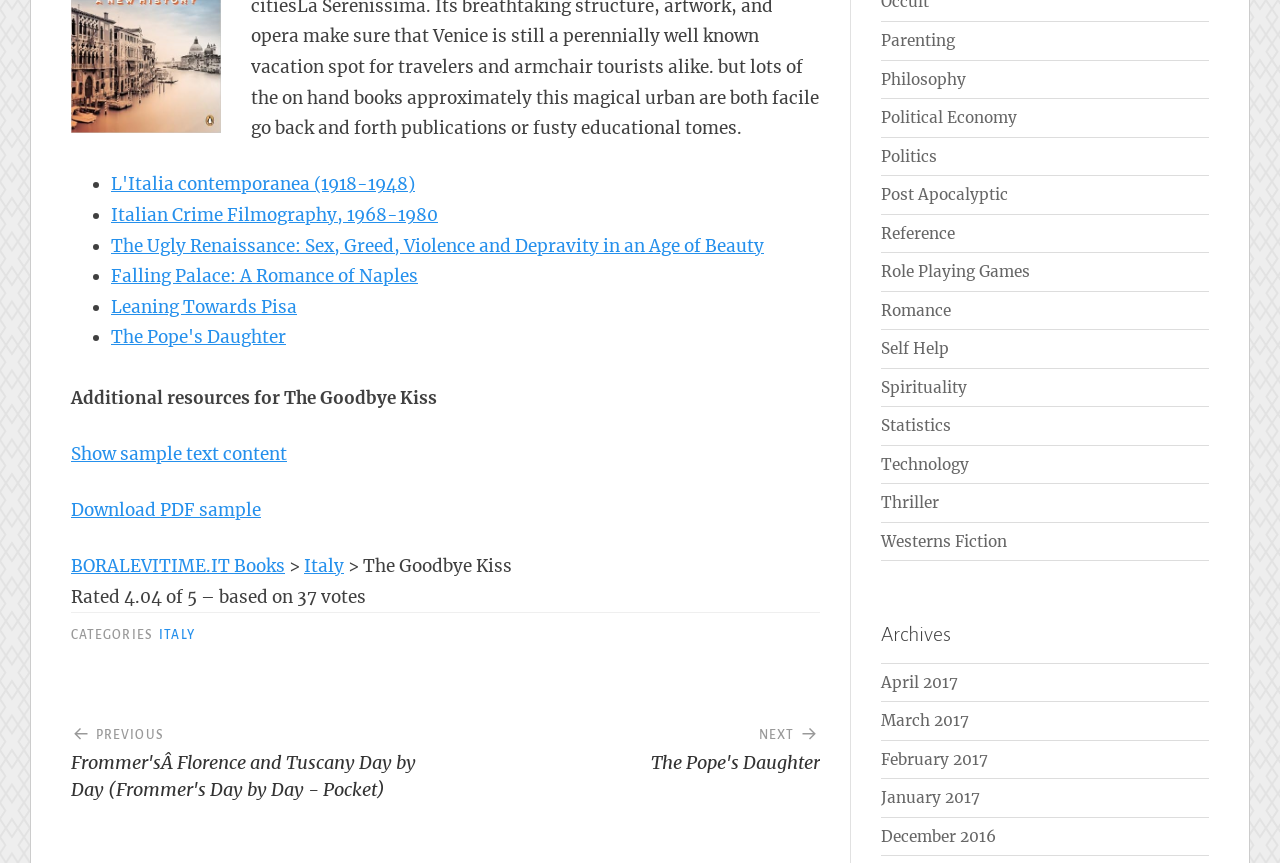Identify the bounding box coordinates of the clickable region necessary to fulfill the following instruction: "Go to the page of Italy". The bounding box coordinates should be four float numbers between 0 and 1, i.e., [left, top, right, bottom].

[0.238, 0.643, 0.269, 0.669]